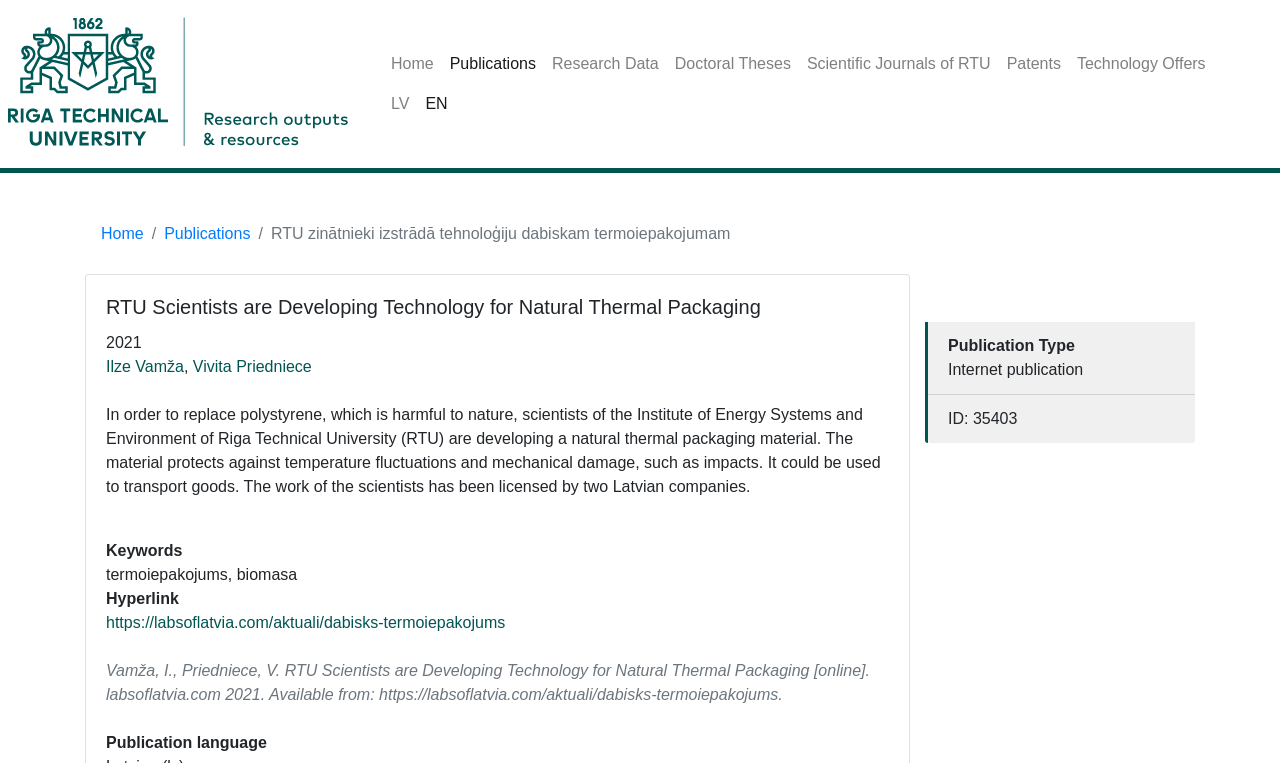Determine the bounding box coordinates of the element's region needed to click to follow the instruction: "Select the English language option". Provide these coordinates as four float numbers between 0 and 1, formatted as [left, top, right, bottom].

[0.326, 0.11, 0.356, 0.163]